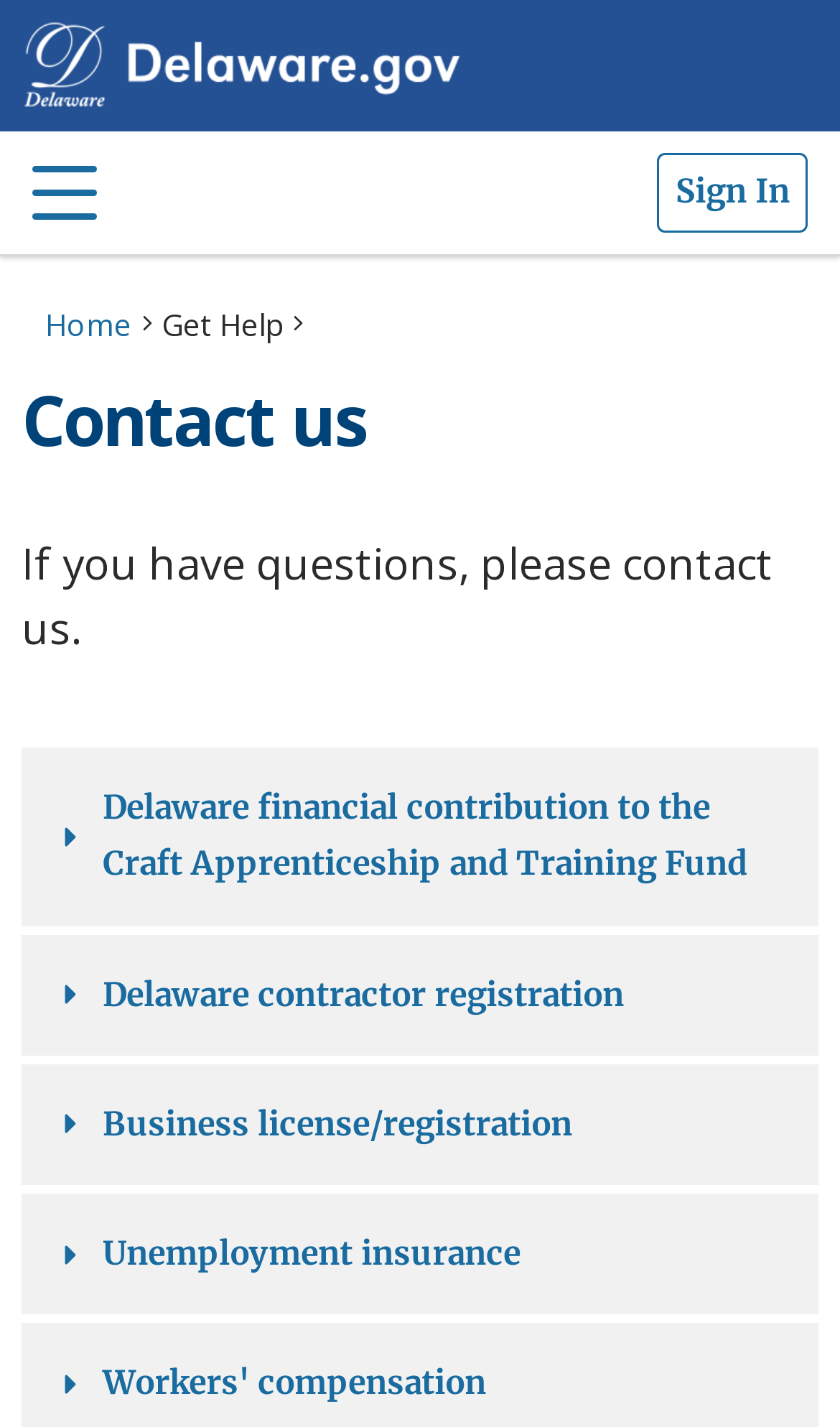Using the information shown in the image, answer the question with as much detail as possible: What is the topic of the 'Contact us' heading?

I determined the topic of the 'Contact us' heading by its text content. The heading is likely introducing a section or a page that provides contact information or a way to get in touch with someone.